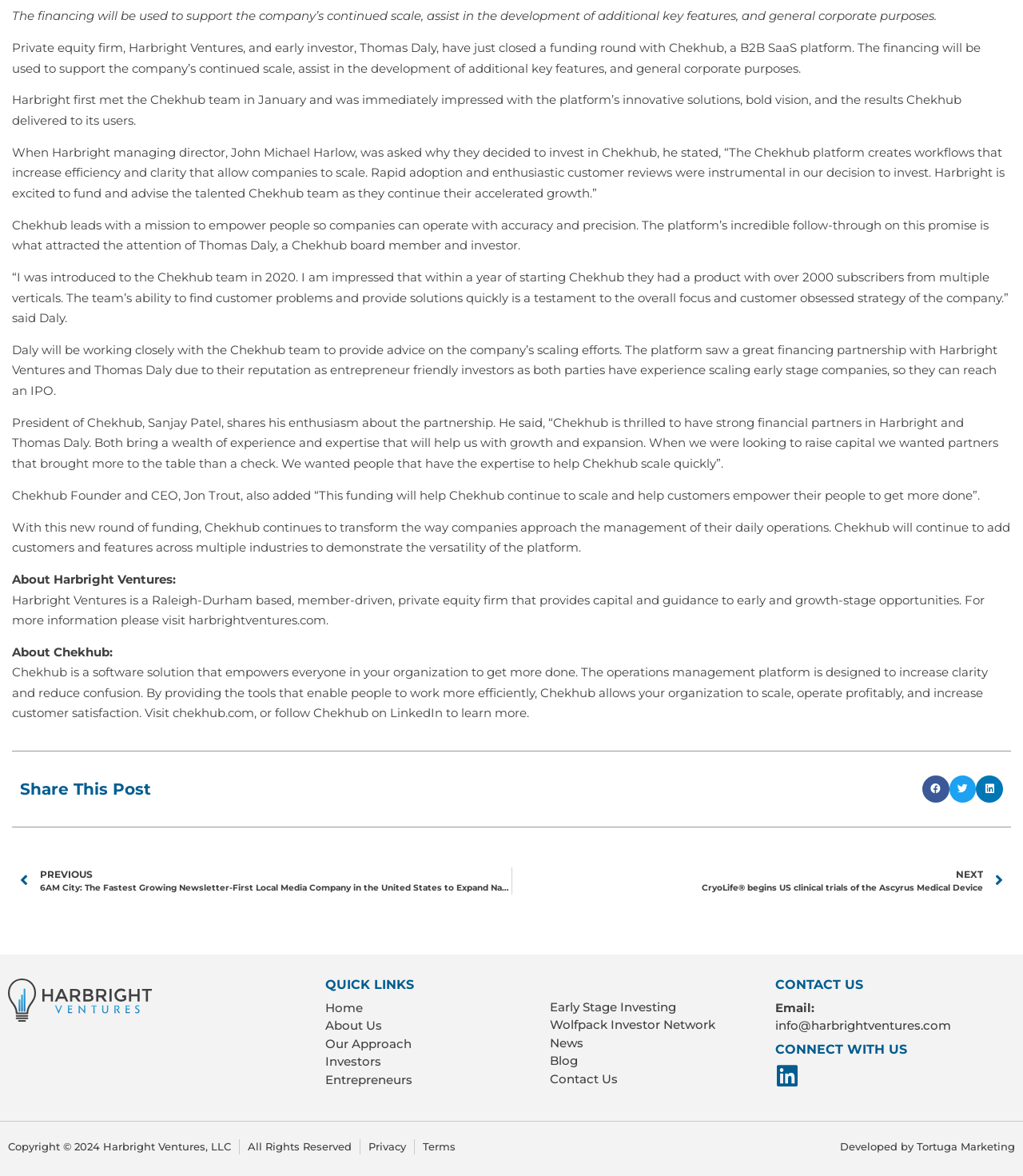Determine the bounding box coordinates for the element that should be clicked to follow this instruction: "Learn more about Harbright Ventures". The coordinates should be given as four float numbers between 0 and 1, in the format [left, top, right, bottom].

[0.318, 0.85, 0.522, 0.865]